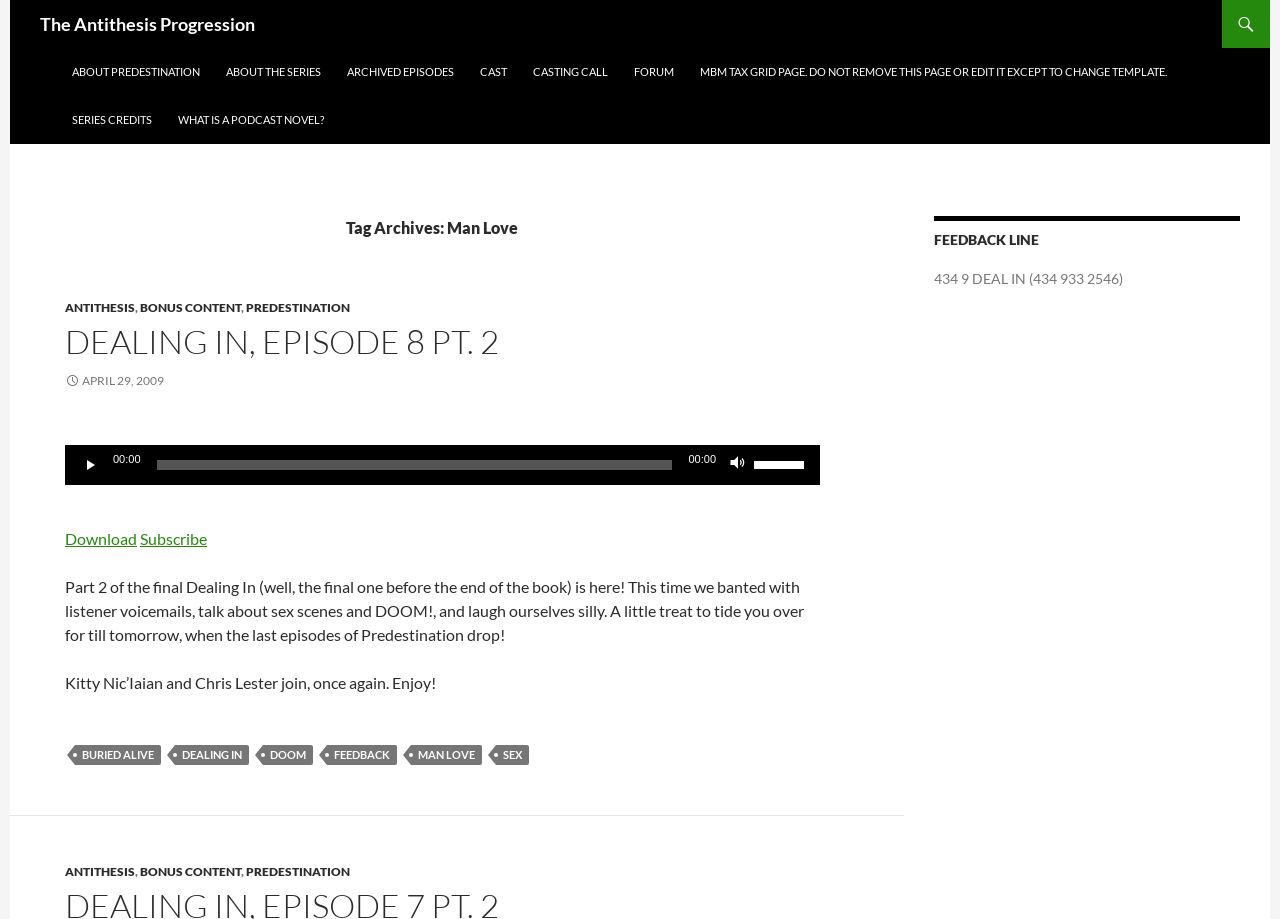Please reply to the following question with a single word or a short phrase:
What is the name of the podcast series?

The Antithesis Progression